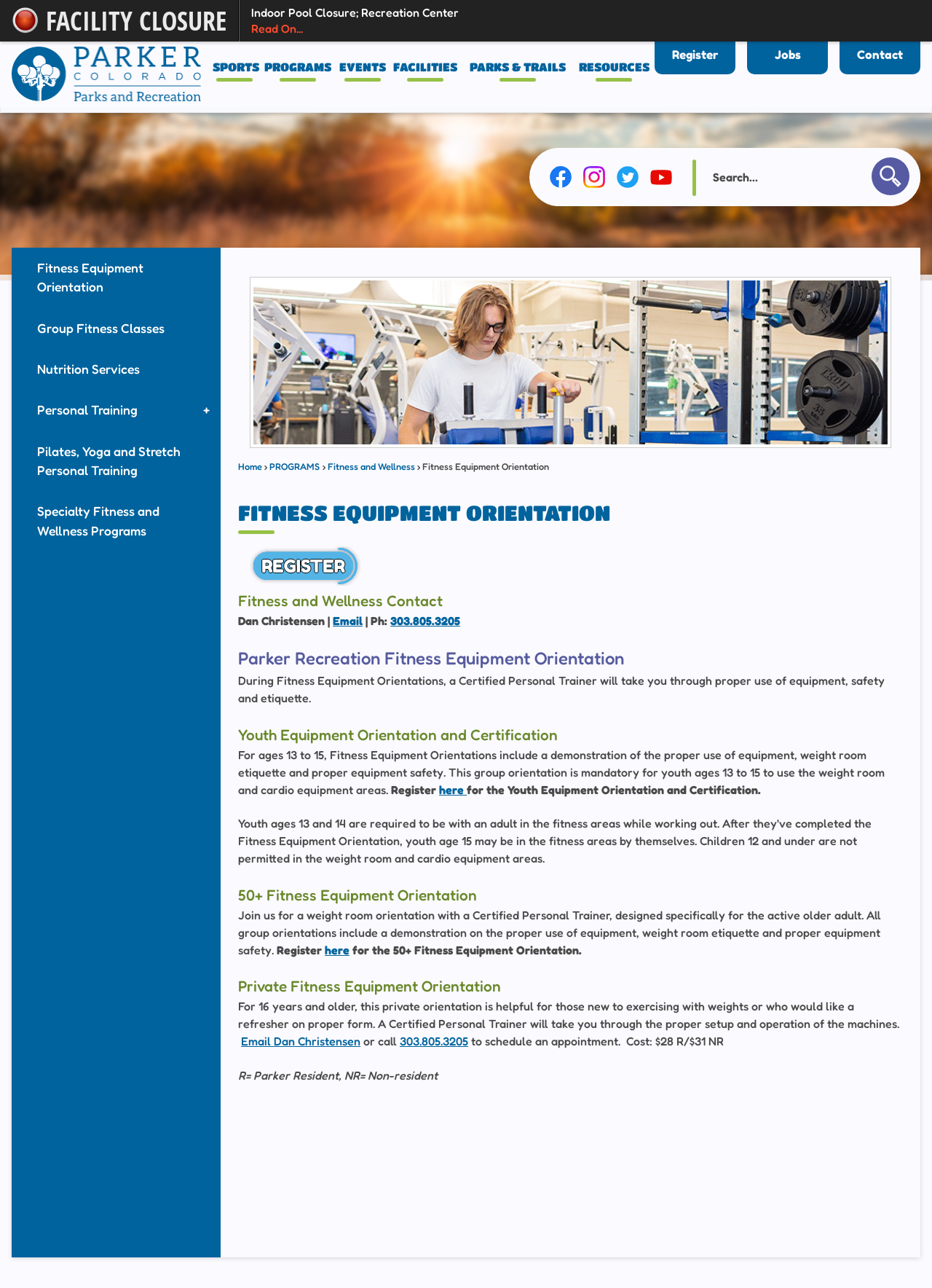Locate the heading on the webpage and return its text.

FITNESS EQUIPMENT ORIENTATION